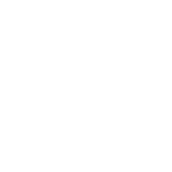What is the primary benefit of the mesh structure?
Look at the screenshot and respond with a single word or phrase.

Enhanced air circulation